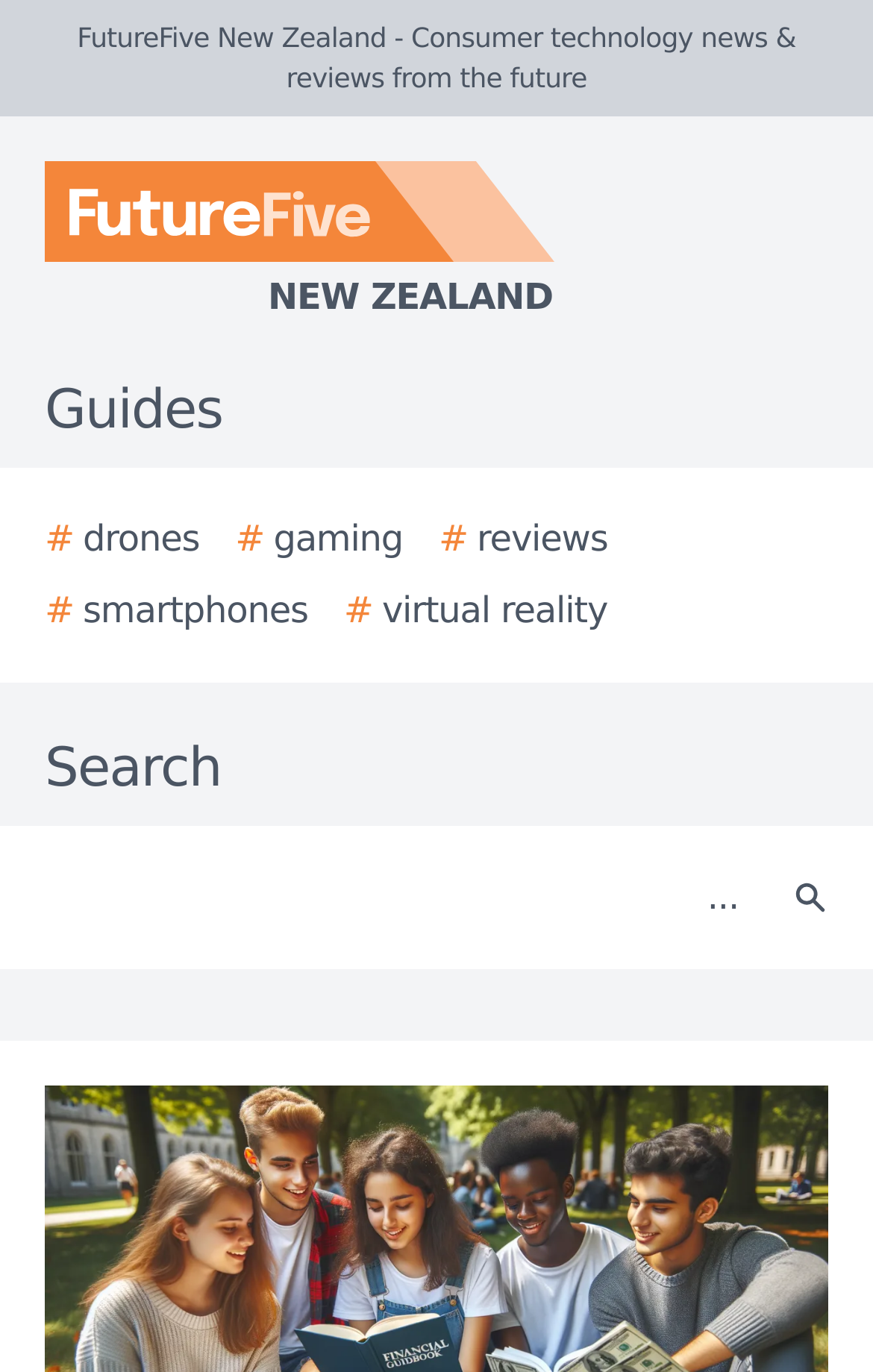What is the color of the icon in the search button?
Refer to the image and provide a concise answer in one word or phrase.

Unknown